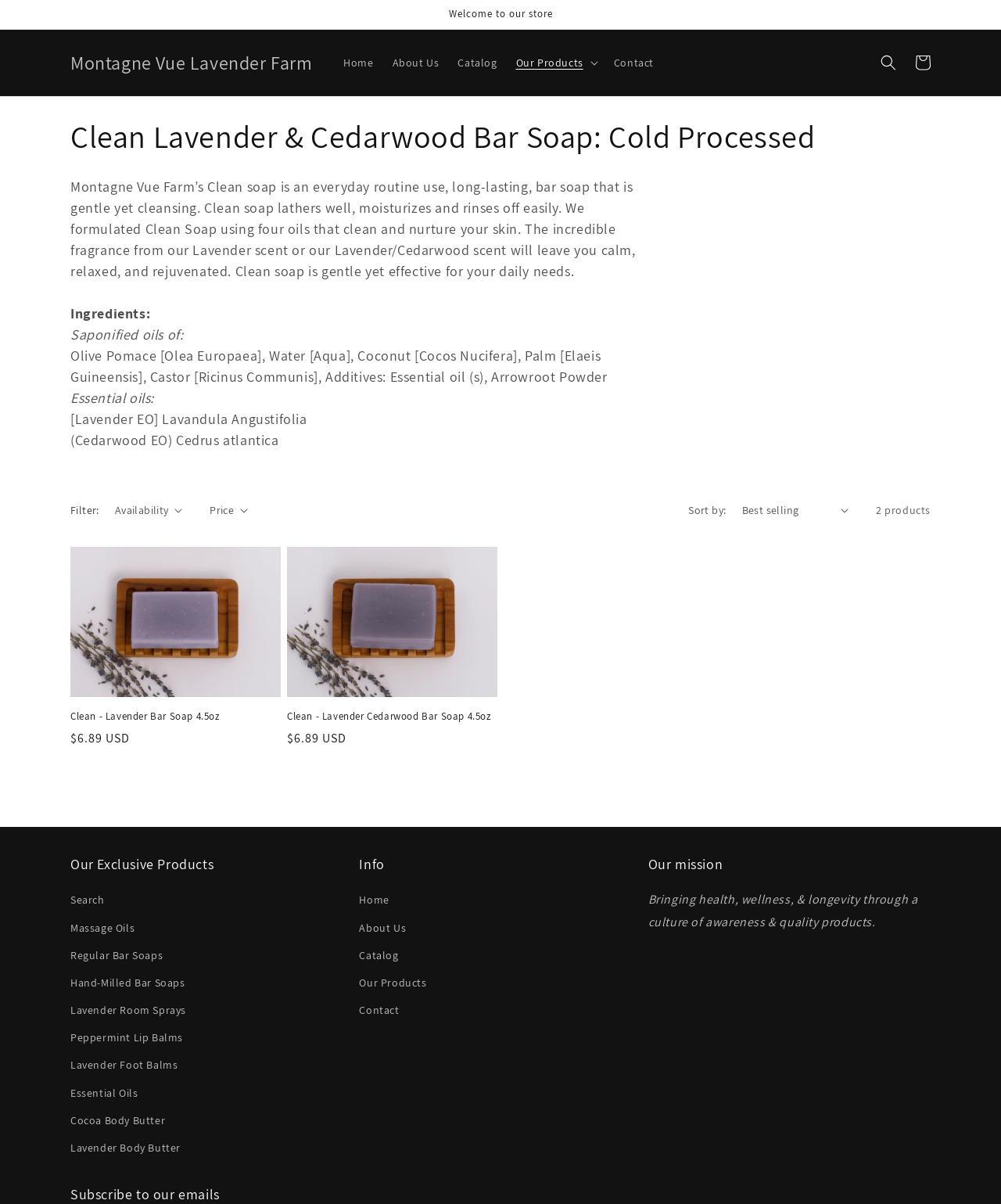Provide a thorough description of the webpage you see.

This webpage is about Montagne Vue Lavender Farm's Clean soap products. At the top, there is an announcement section with a welcome message and a navigation menu with links to the home page, about us, catalog, and contact. Below the navigation menu, there is a main section that displays the product information.

The product information section is divided into two parts. On the left, there is a description of the Clean soap, which is an everyday routine use, long-lasting, bar soap that is gentle yet cleansing. The description also lists the ingredients and essential oils used in the soap. On the right, there are two product images with corresponding headings and prices. The first product is Clean - Lavender Bar Soap 4.5oz, and the second product is Clean - Lavender Cedarwood Bar Soap 4.5oz. Both products have a regular price of $6.89 USD.

Below the product information section, there are three sections: Our Exclusive Products, Info, and Our mission. The Our Exclusive Products section lists various product categories, including Massage Oils, Regular Bar Soaps, Hand-Milled Bar Soaps, and more. The Info section has links to the home page, about us, catalog, and contact. The Our mission section displays a statement about bringing health, wellness, and longevity through a culture of awareness and quality products.

At the bottom of the page, there is a section to subscribe to the website's emails.